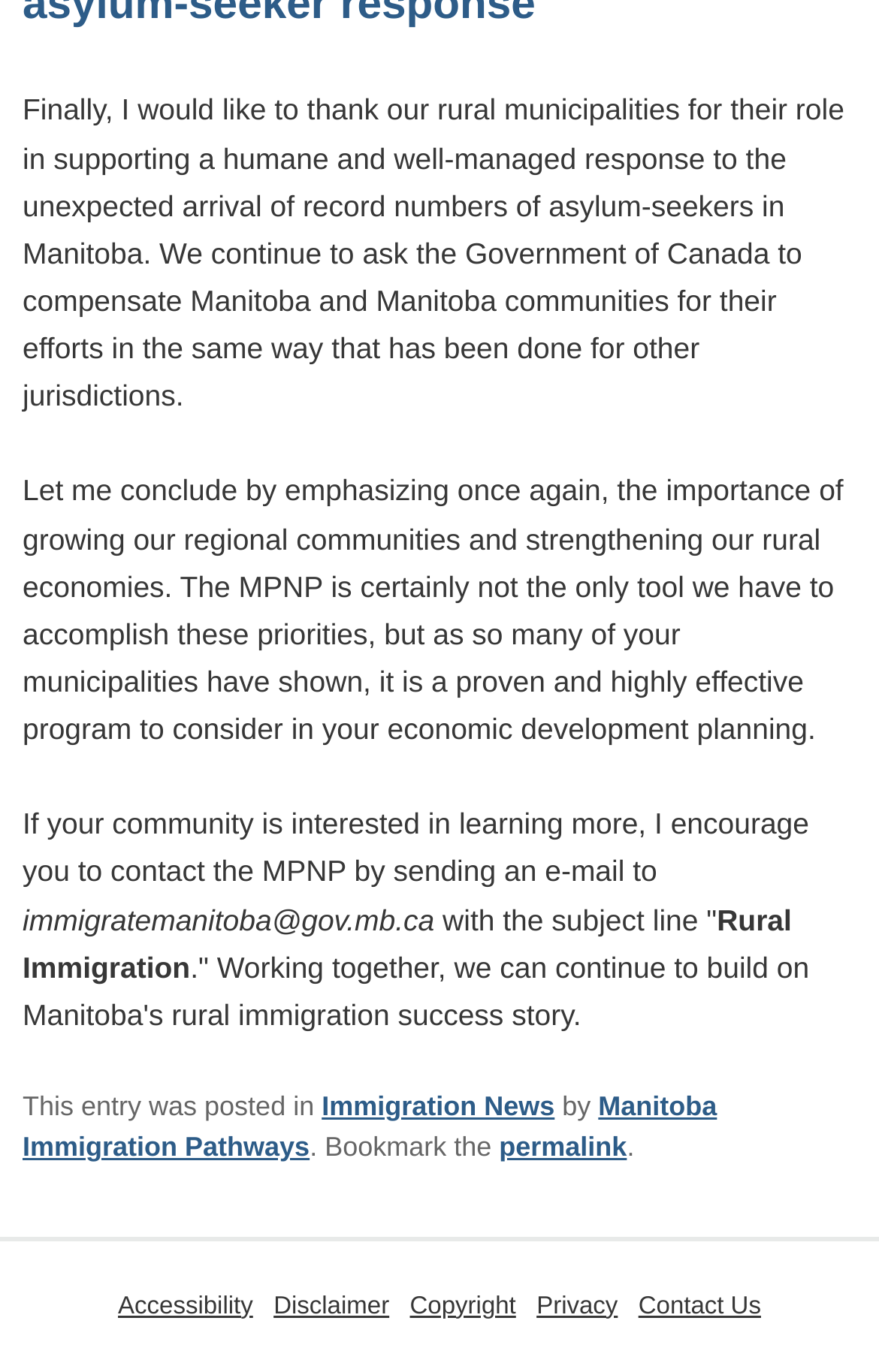Identify the bounding box coordinates of the clickable region necessary to fulfill the following instruction: "Learn about Eye Drop". The bounding box coordinates should be four float numbers between 0 and 1, i.e., [left, top, right, bottom].

None